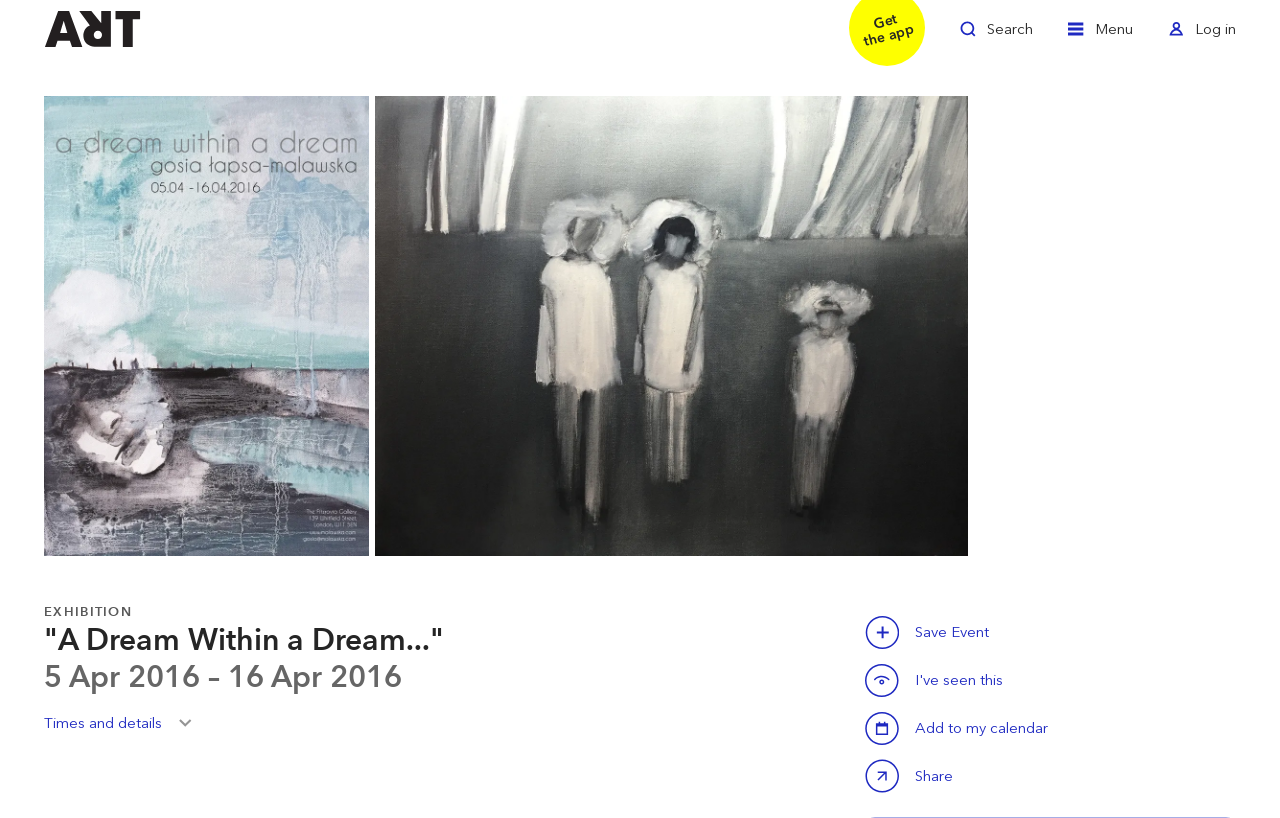Please identify the bounding box coordinates of the clickable element to fulfill the following instruction: "Get exhibition times and details". The coordinates should be four float numbers between 0 and 1, i.e., [left, top, right, bottom].

[0.034, 0.87, 0.158, 0.914]